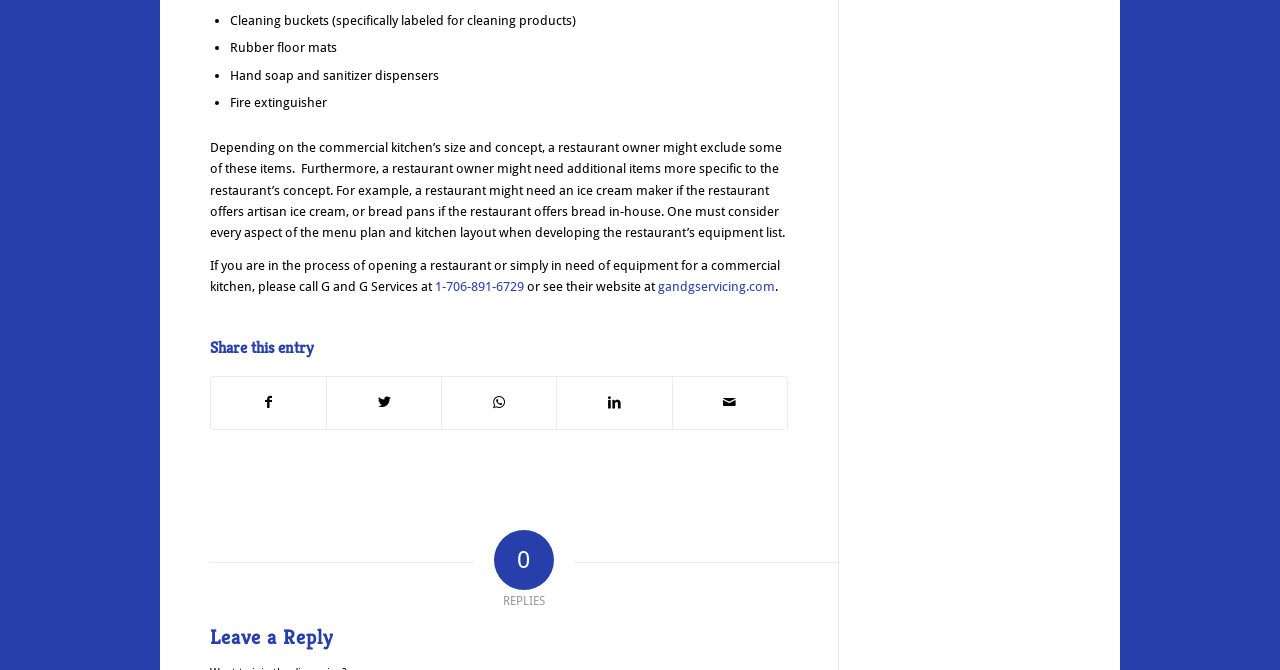What is the purpose of considering the menu plan and kitchen layout? Examine the screenshot and reply using just one word or a brief phrase.

To develop equipment list